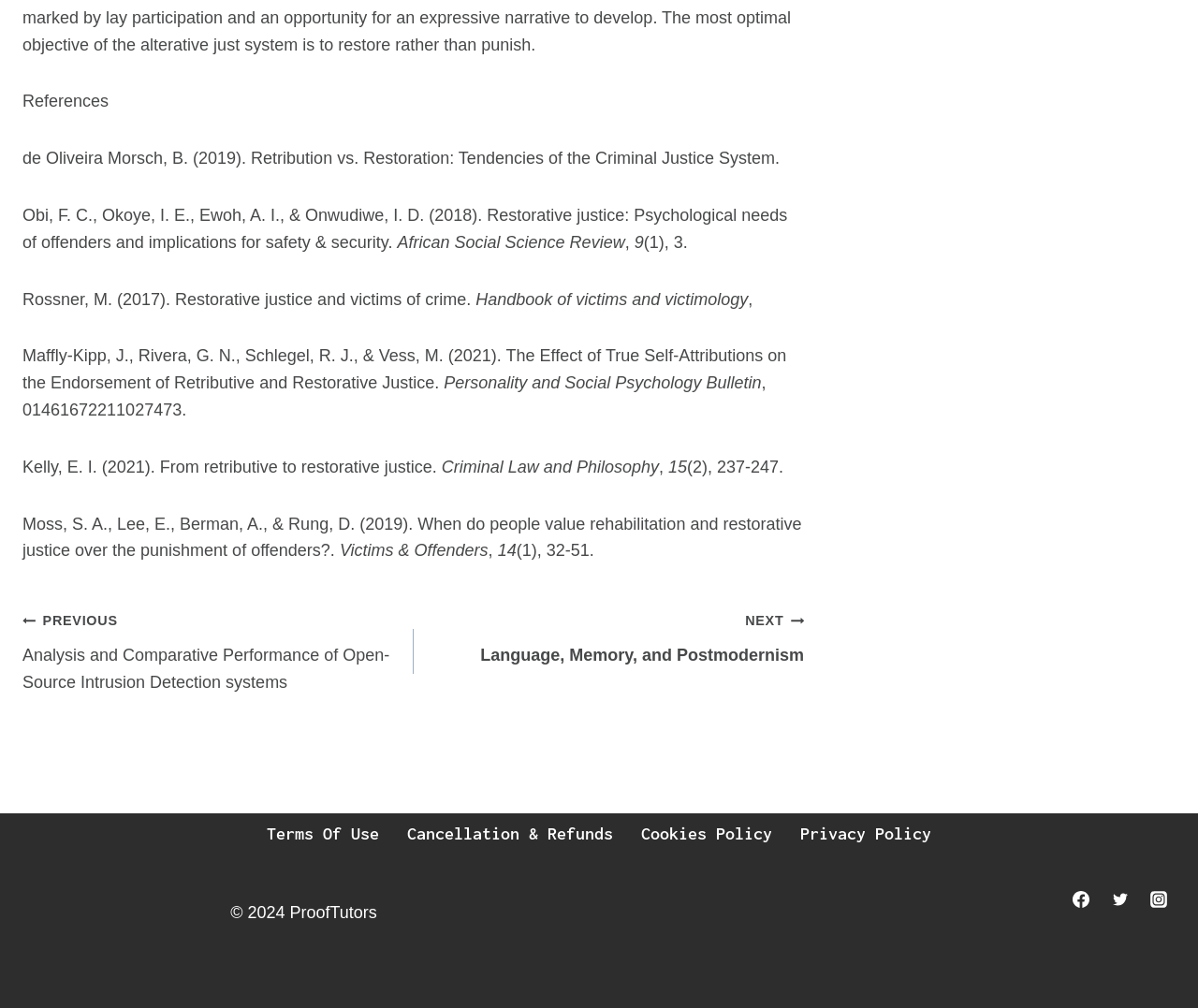Using the webpage screenshot, locate the HTML element that fits the following description and provide its bounding box: "Advertising & Terms of Use".

None